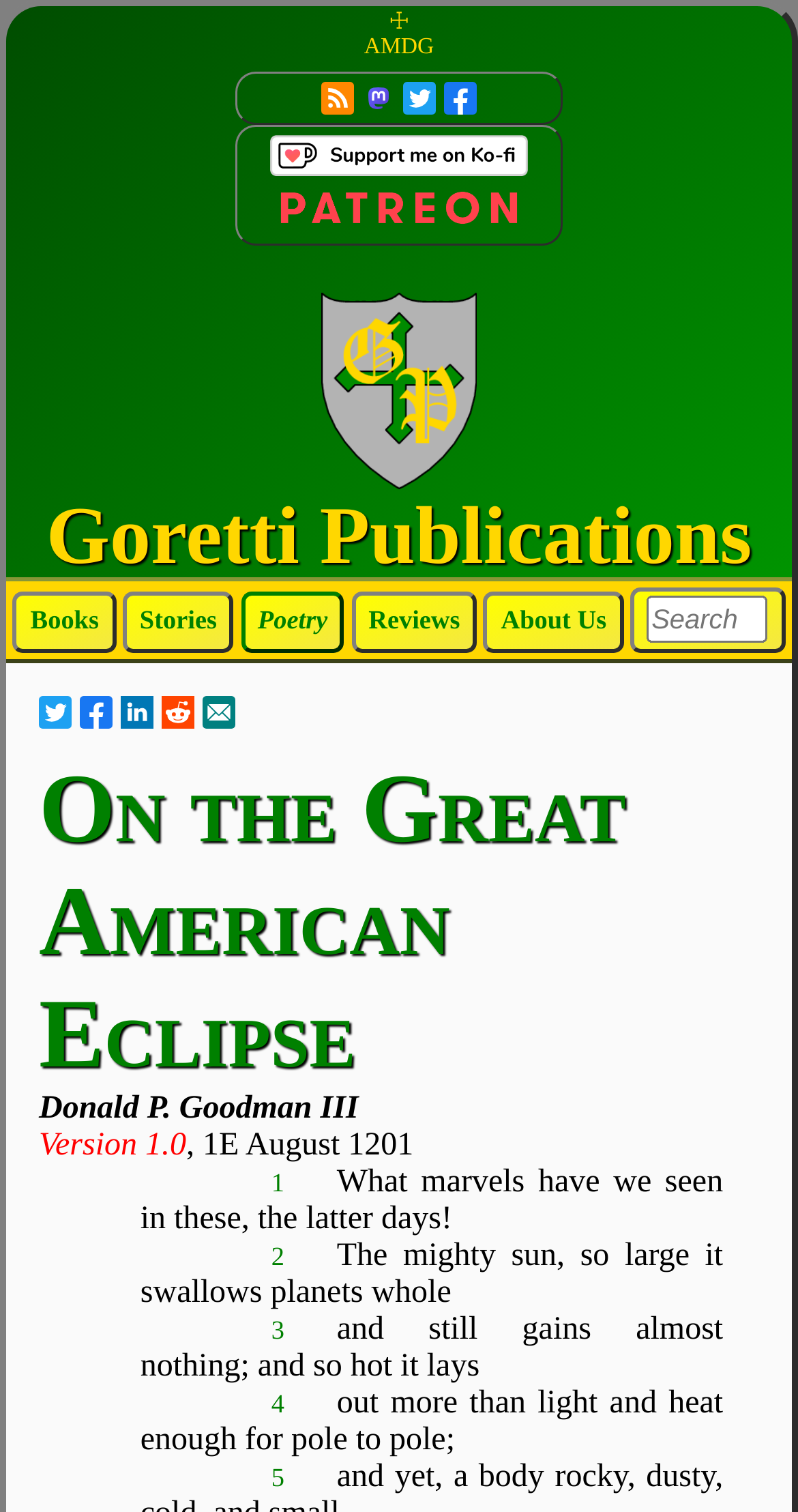Analyze the image and give a detailed response to the question:
What is the name of the author of the poem?

I looked at the headings on the webpage and found that the author's name is mentioned as 'Donald P. Goodman III'.